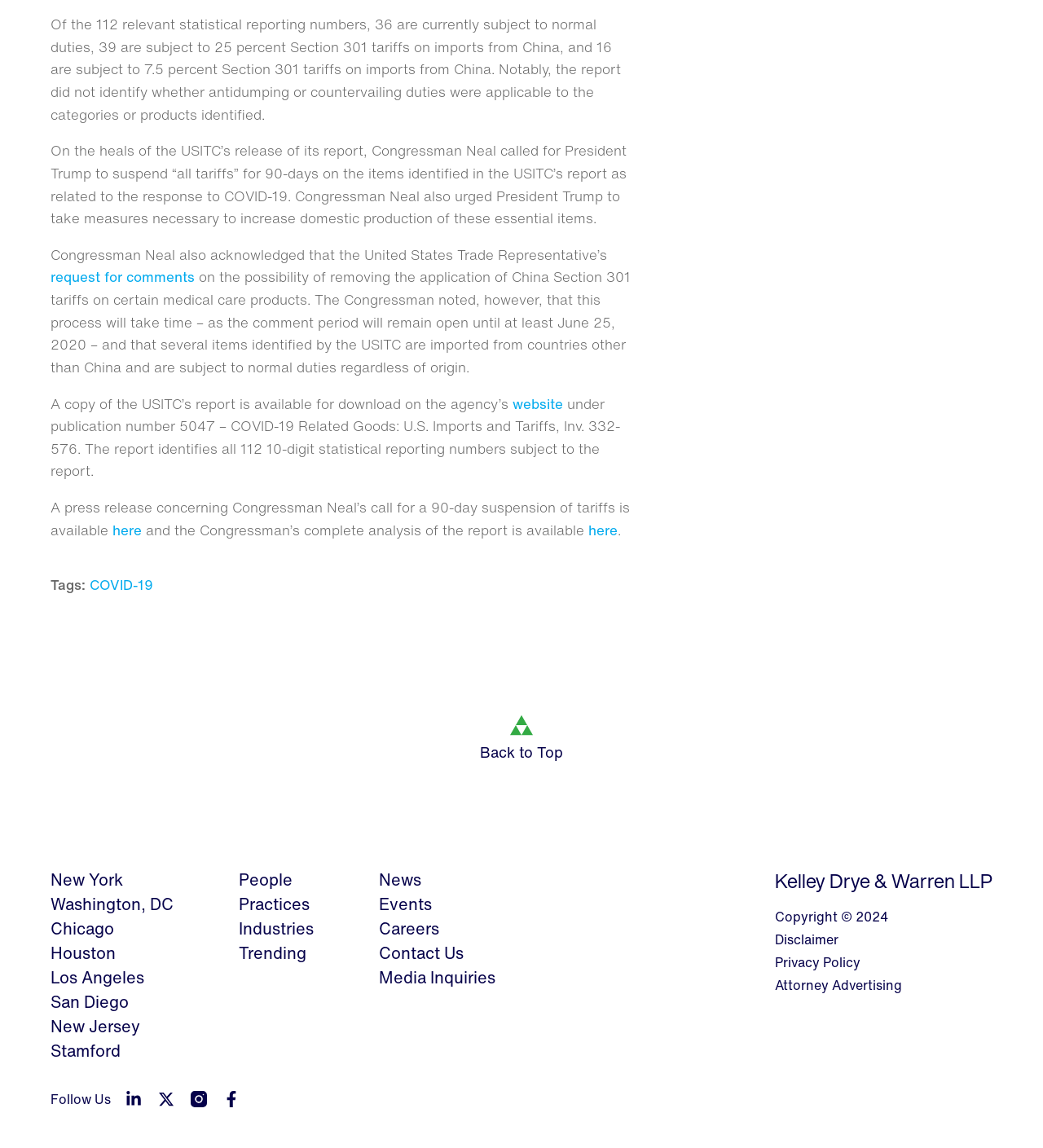Find the bounding box coordinates for the element that must be clicked to complete the instruction: "Visit the 'New York' location page". The coordinates should be four float numbers between 0 and 1, indicated as [left, top, right, bottom].

[0.048, 0.756, 0.118, 0.776]